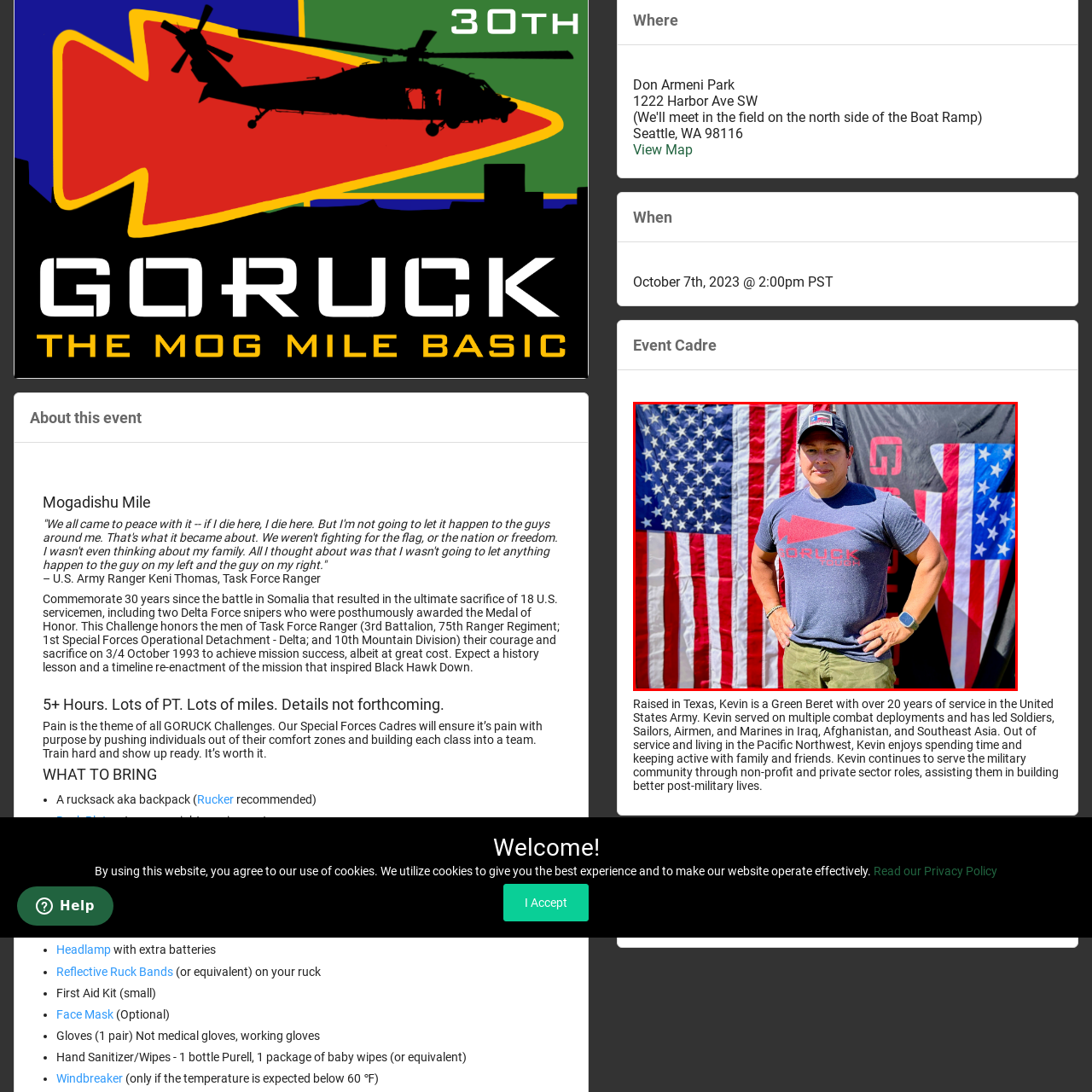Check the section outlined in red, What is the event commemorated in the image? Please reply with a single word or phrase.

Mogadishu Mile